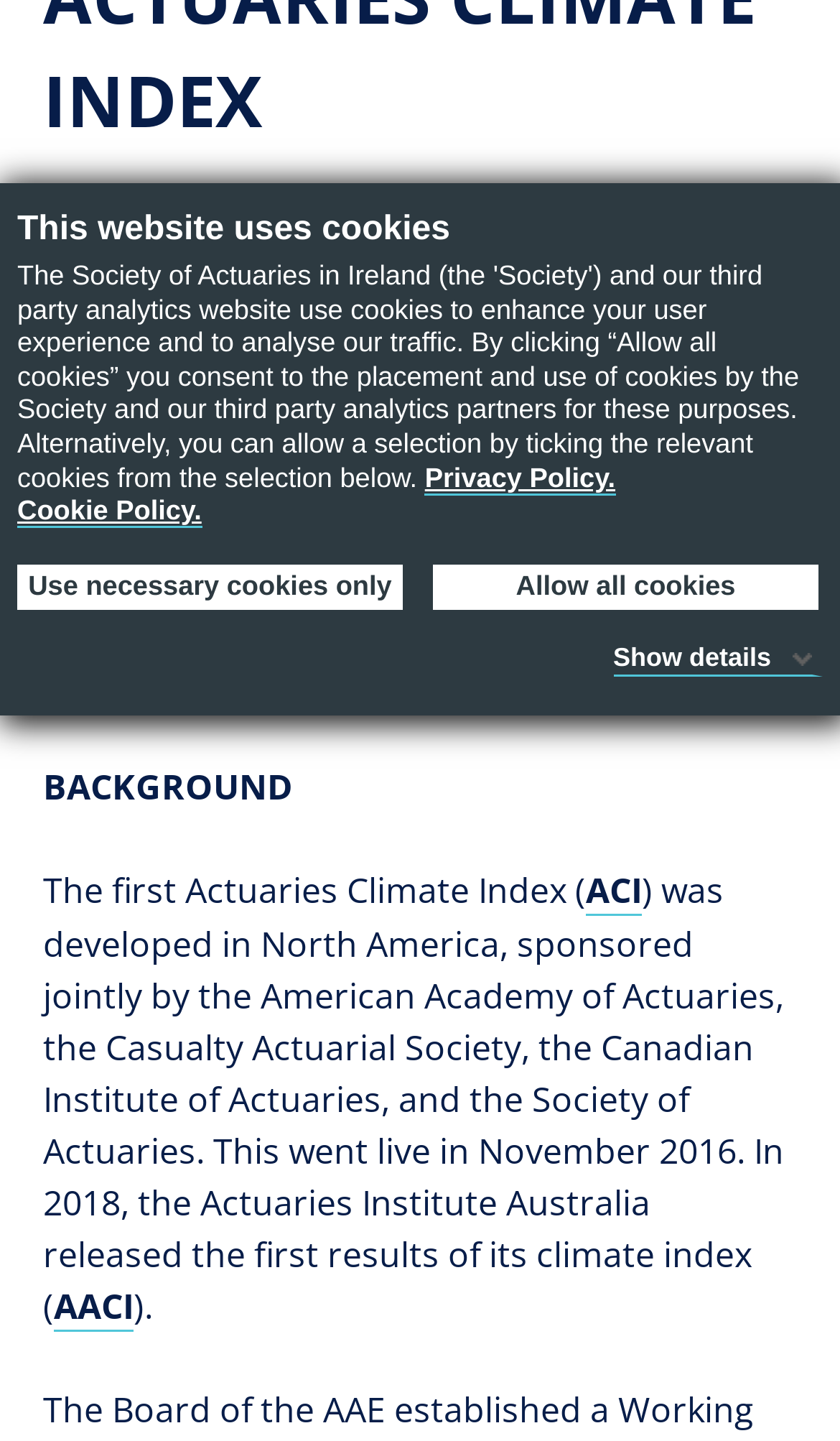Identify the bounding box coordinates for the UI element described as: "Show details". The coordinates should be provided as four floats between 0 and 1: [left, top, right, bottom].

[0.73, 0.437, 0.979, 0.471]